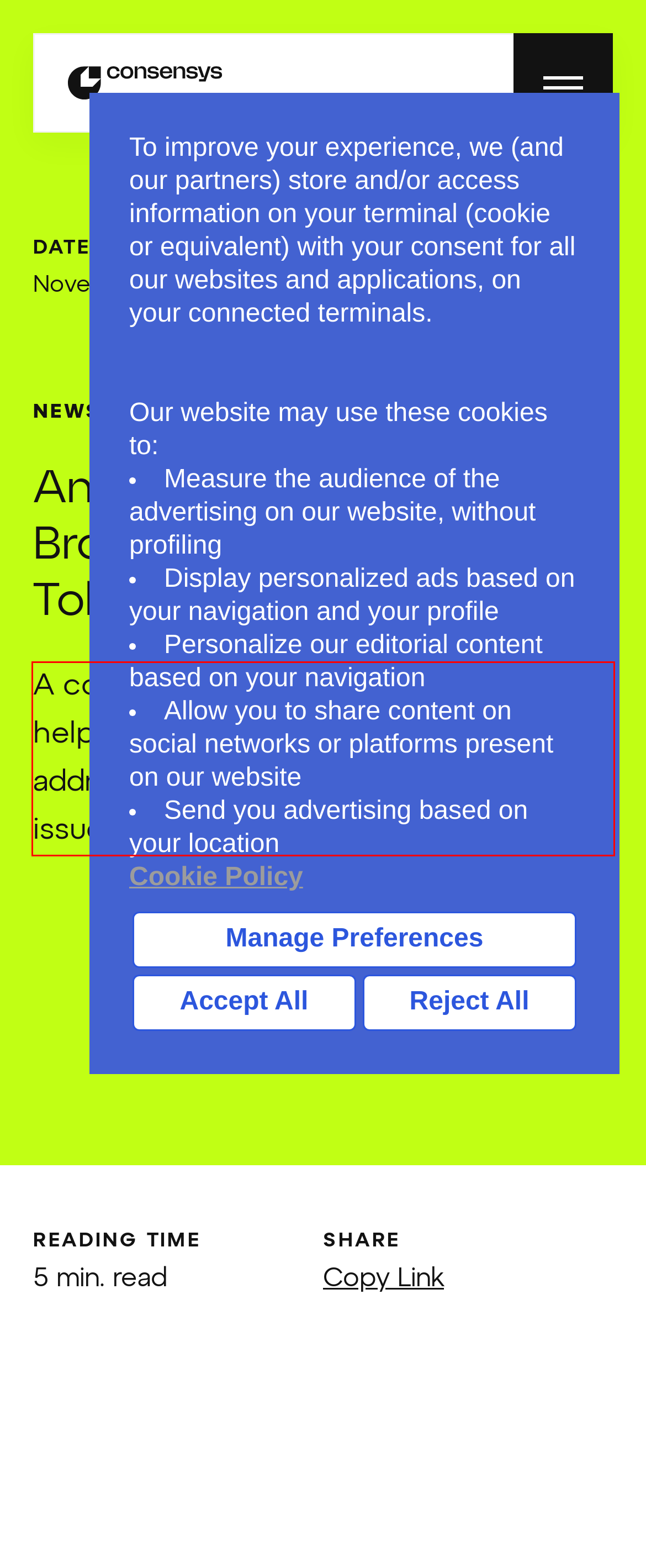You have a screenshot of a webpage with a red bounding box. Identify and extract the text content located inside the red bounding box.

A company and industry-wide initiative to help fulfill the promise of tokenization by addressing head-on and solving the issues raised regarding token launches